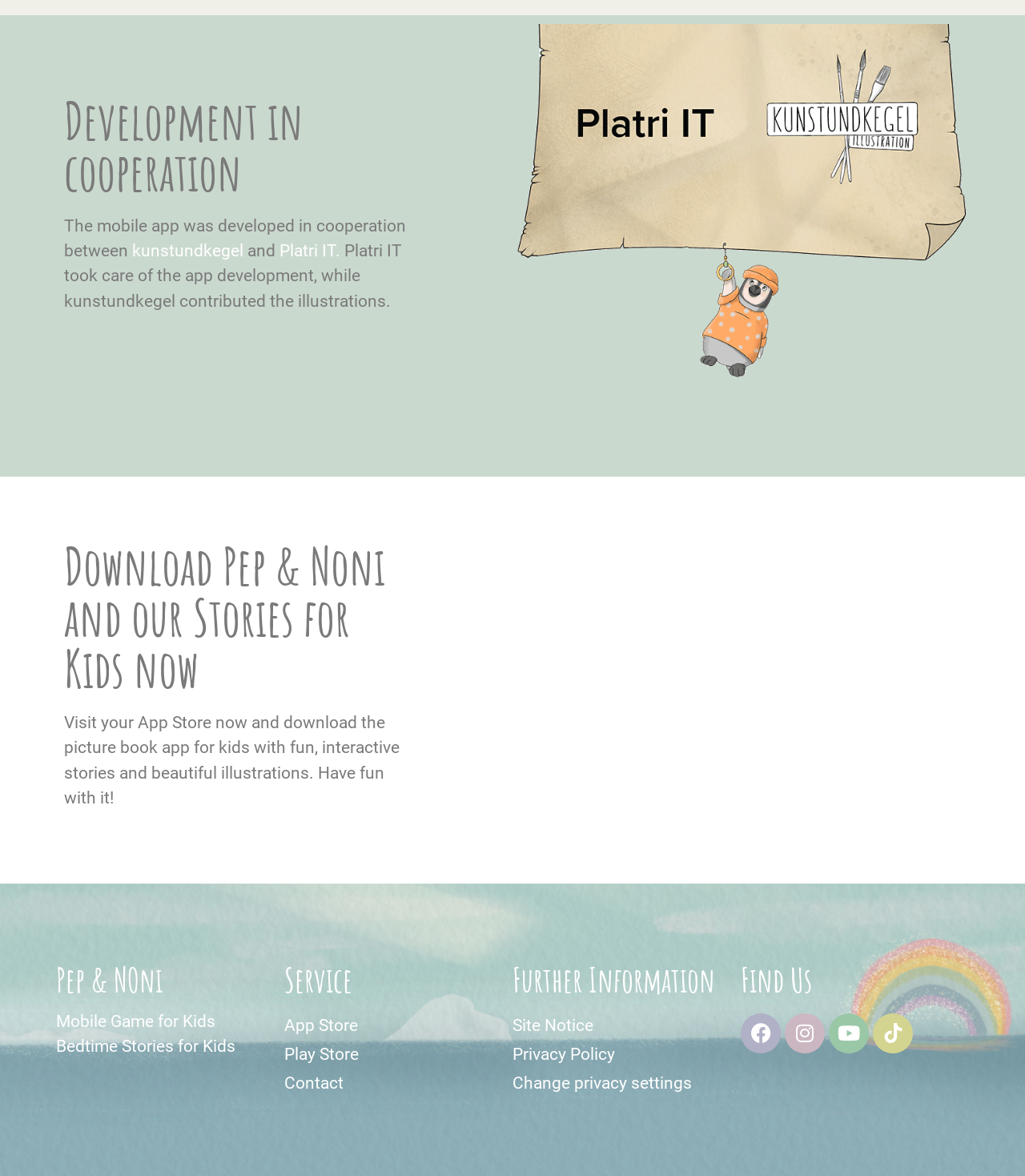Given the element description, predict the bounding box coordinates in the format (top-left x, top-left y, bottom-right x, bottom-right y), using floating point numbers between 0 and 1: Instagram

[0.766, 0.862, 0.805, 0.896]